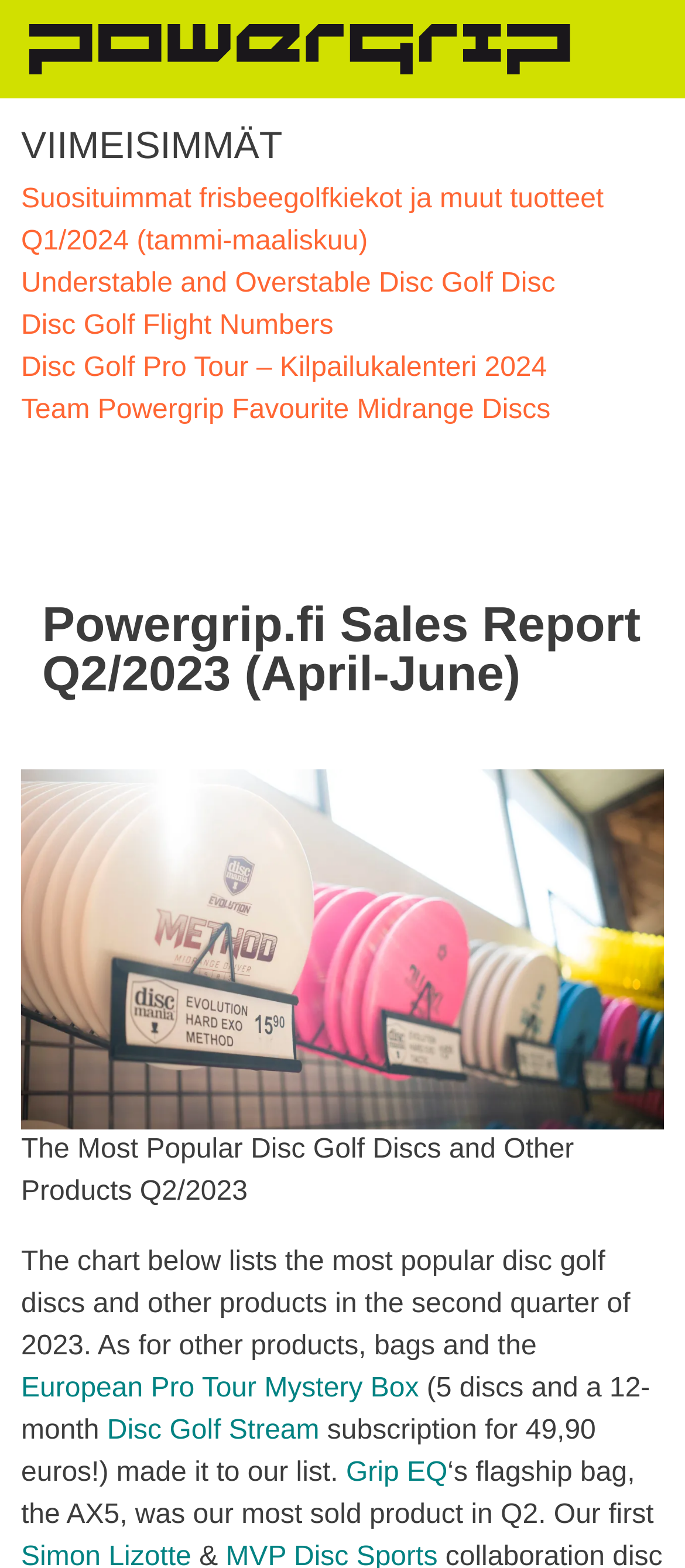Locate the bounding box coordinates of the clickable region necessary to complete the following instruction: "Check out the Grip EQ product". Provide the coordinates in the format of four float numbers between 0 and 1, i.e., [left, top, right, bottom].

[0.505, 0.93, 0.653, 0.949]